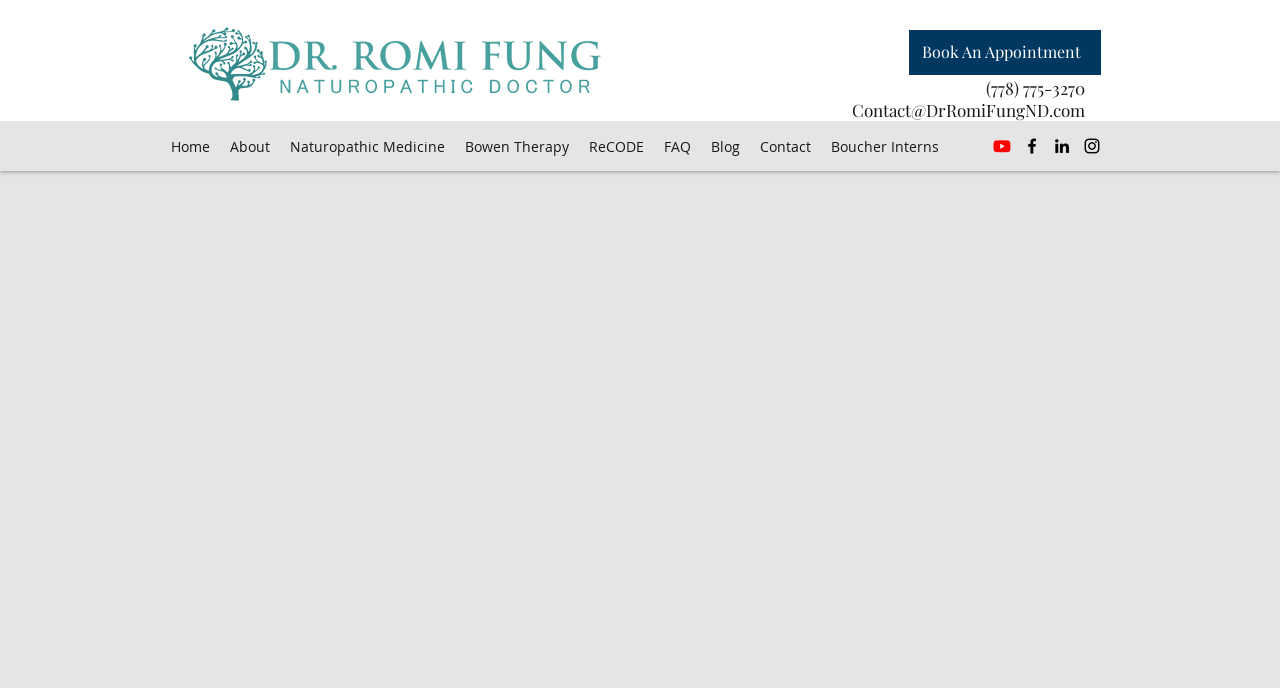Please answer the following question using a single word or phrase: 
What is the topic of the feature section?

Geriatric Medicine